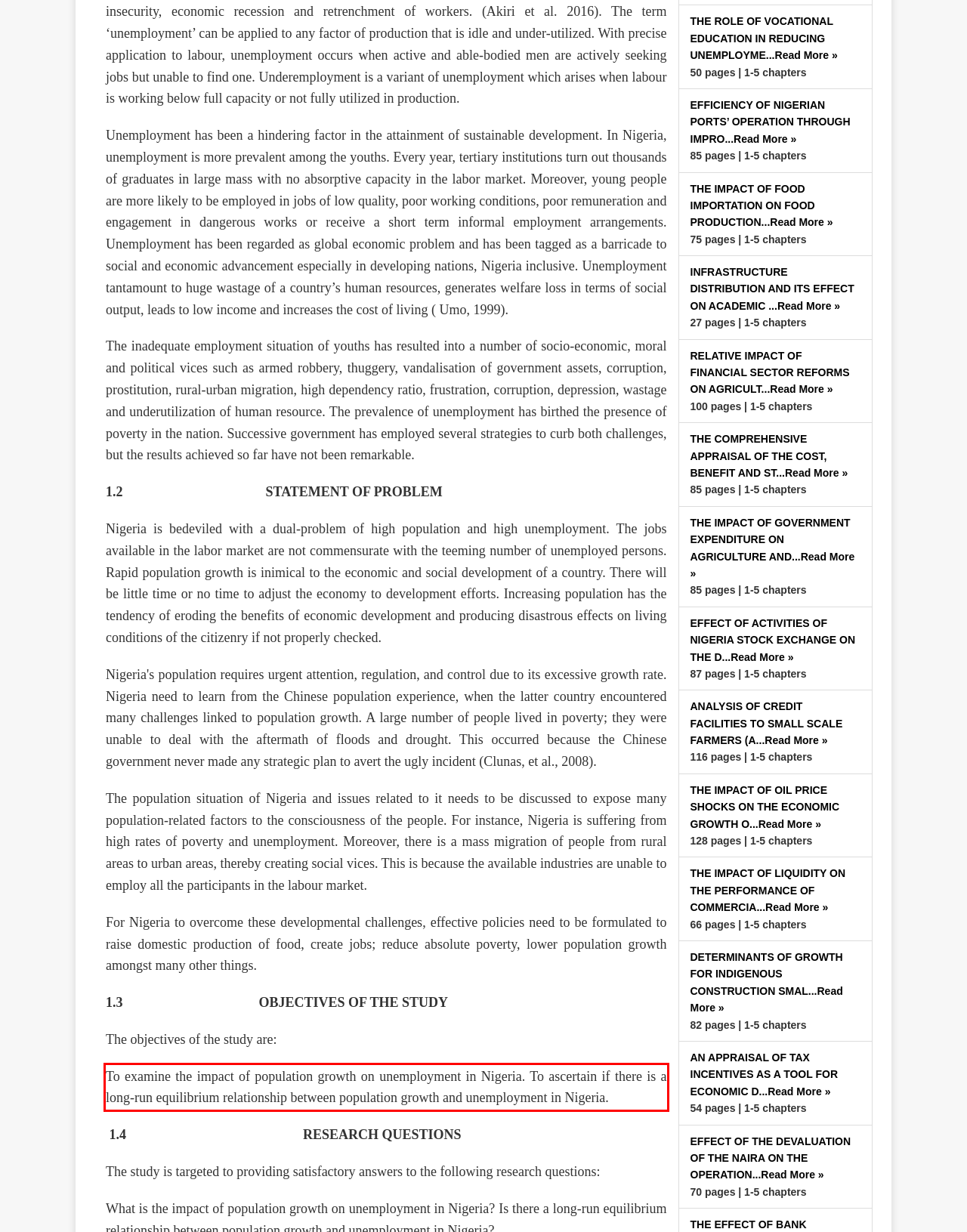Identify the red bounding box in the webpage screenshot and perform OCR to generate the text content enclosed.

To examine the impact of population growth on unemployment in Nigeria. To ascertain if there is a long-run equilibrium relationship between population growth and unemployment in Nigeria.